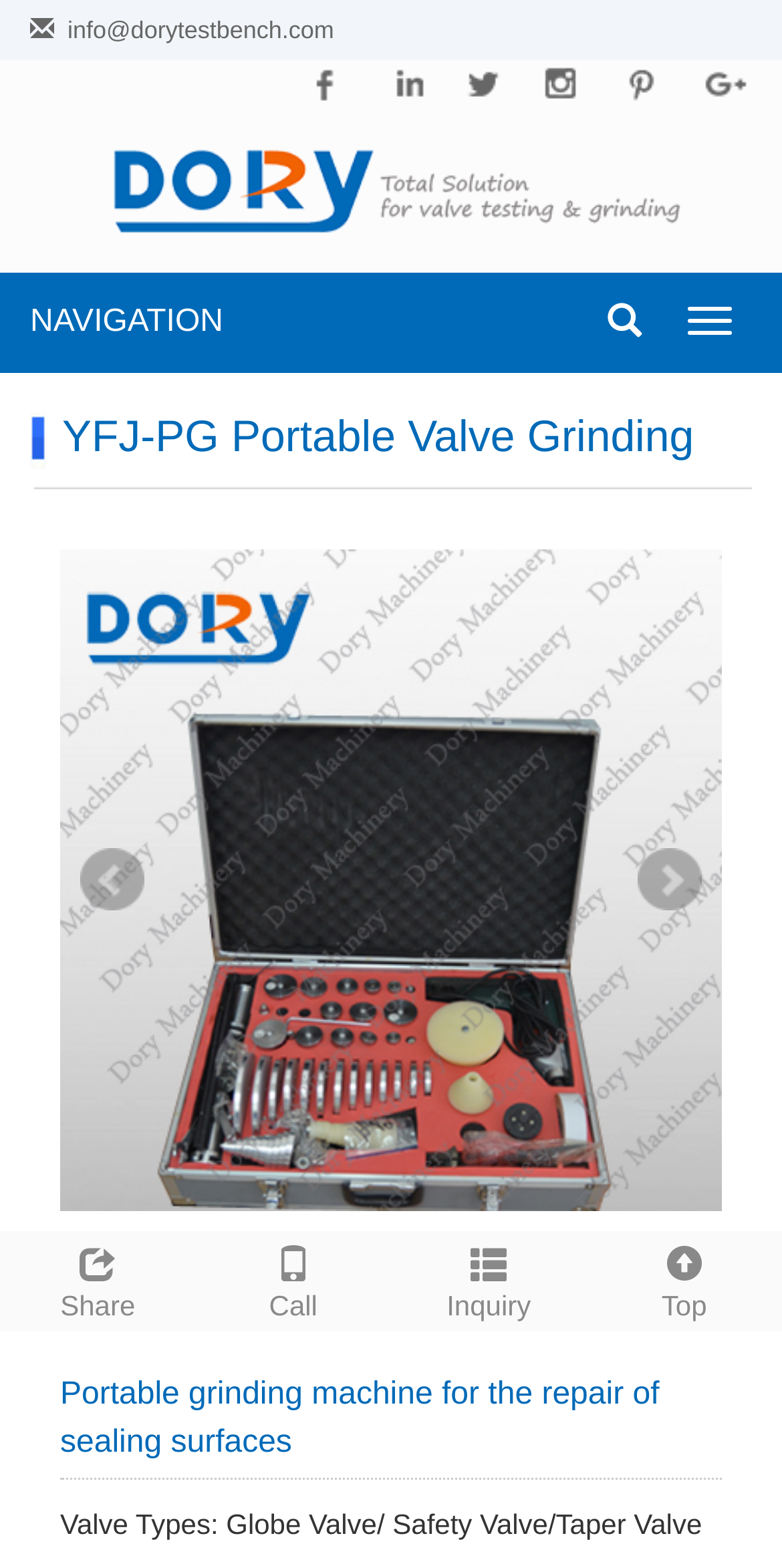How many call-to-action buttons are there?
Refer to the image and respond with a one-word or short-phrase answer.

4